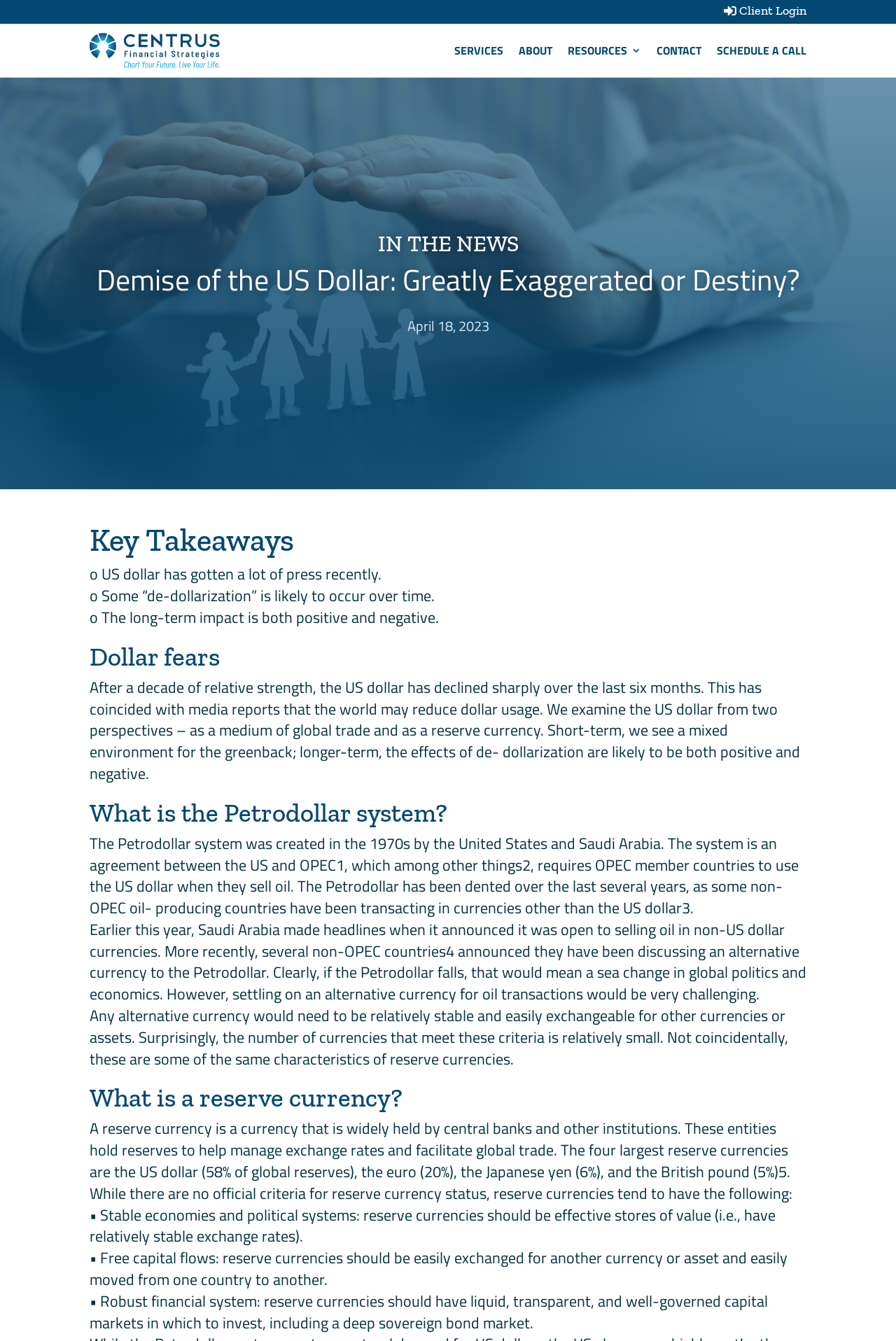Using the image as a reference, answer the following question in as much detail as possible:
What percentage of global reserves is held in US dollars?

The percentage of global reserves held in US dollars can be found in the static text element with the heading 'What is a reserve currency?'. According to the text, the US dollar accounts for 58% of global reserves.